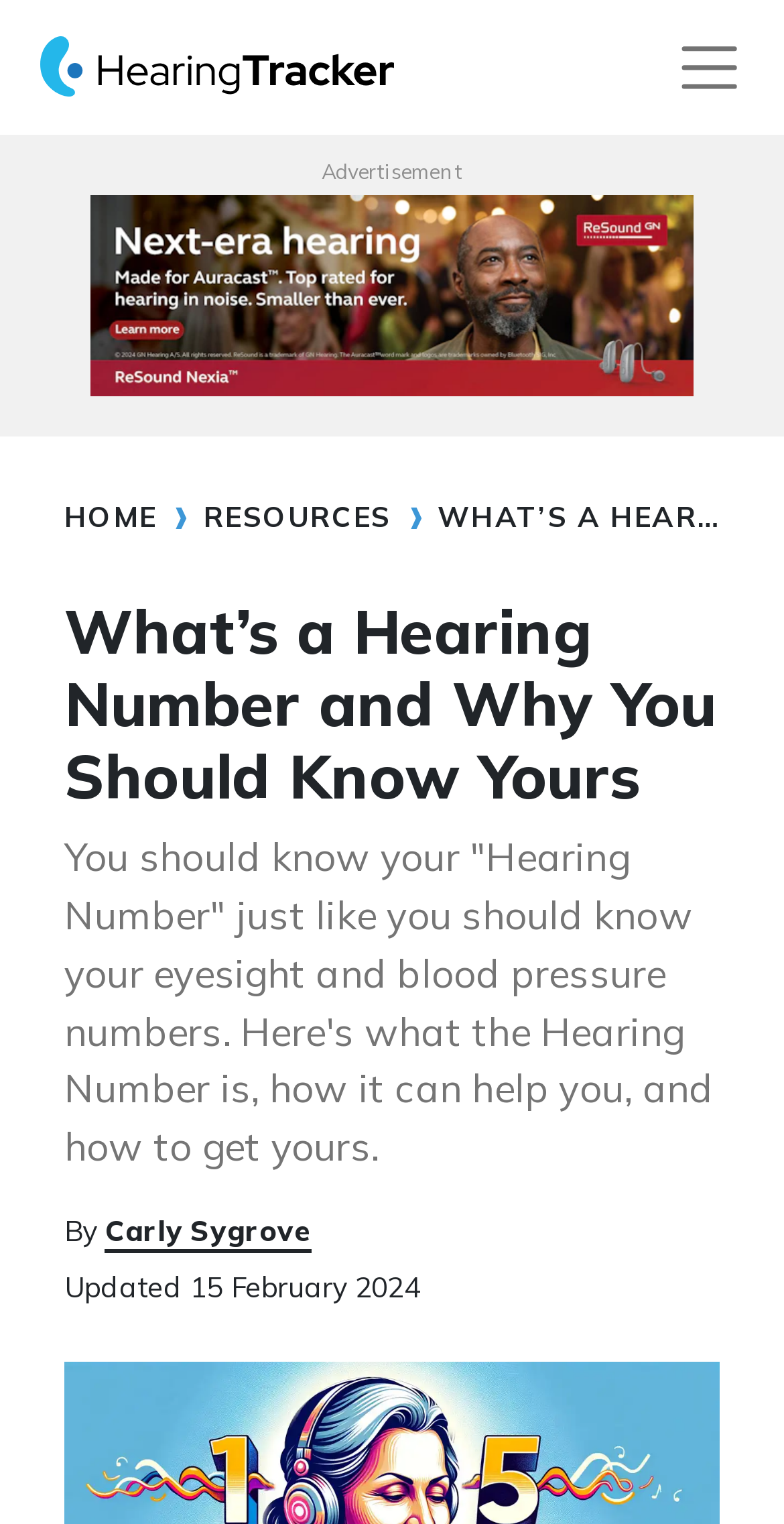How many navigation links are in the breadcrumb?
Use the information from the screenshot to give a comprehensive response to the question.

The number of navigation links in the breadcrumb can be determined by looking at the navigation element 'breadcrumb' which contains three links: 'HOME', 'RESOURCES', and 'WHAT’S A HEARING NUMBER AND WHY YOU SHOULD KNOW YOURS'.